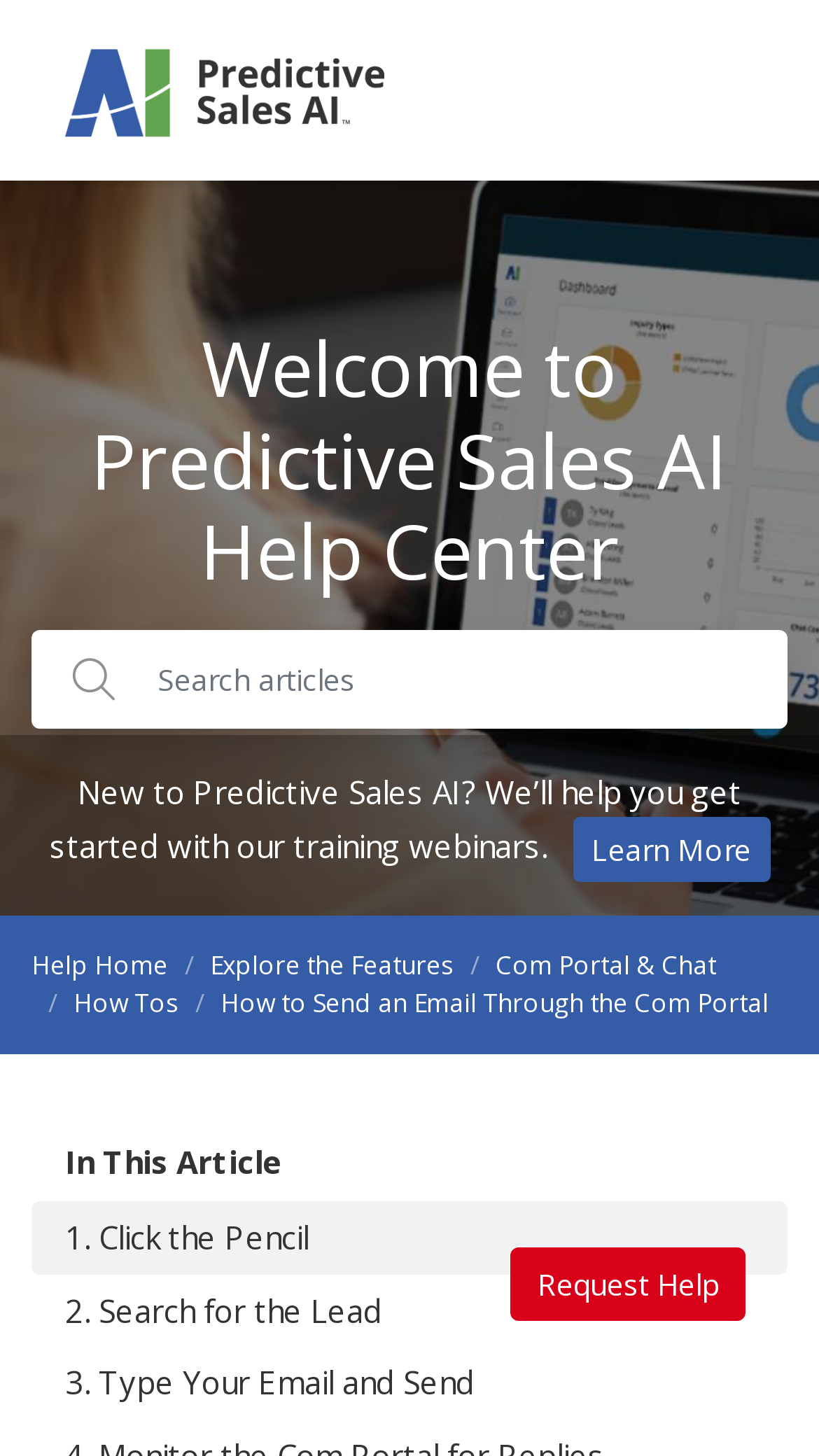Please reply with a single word or brief phrase to the question: 
How many links are in the breadcrumb navigation?

5